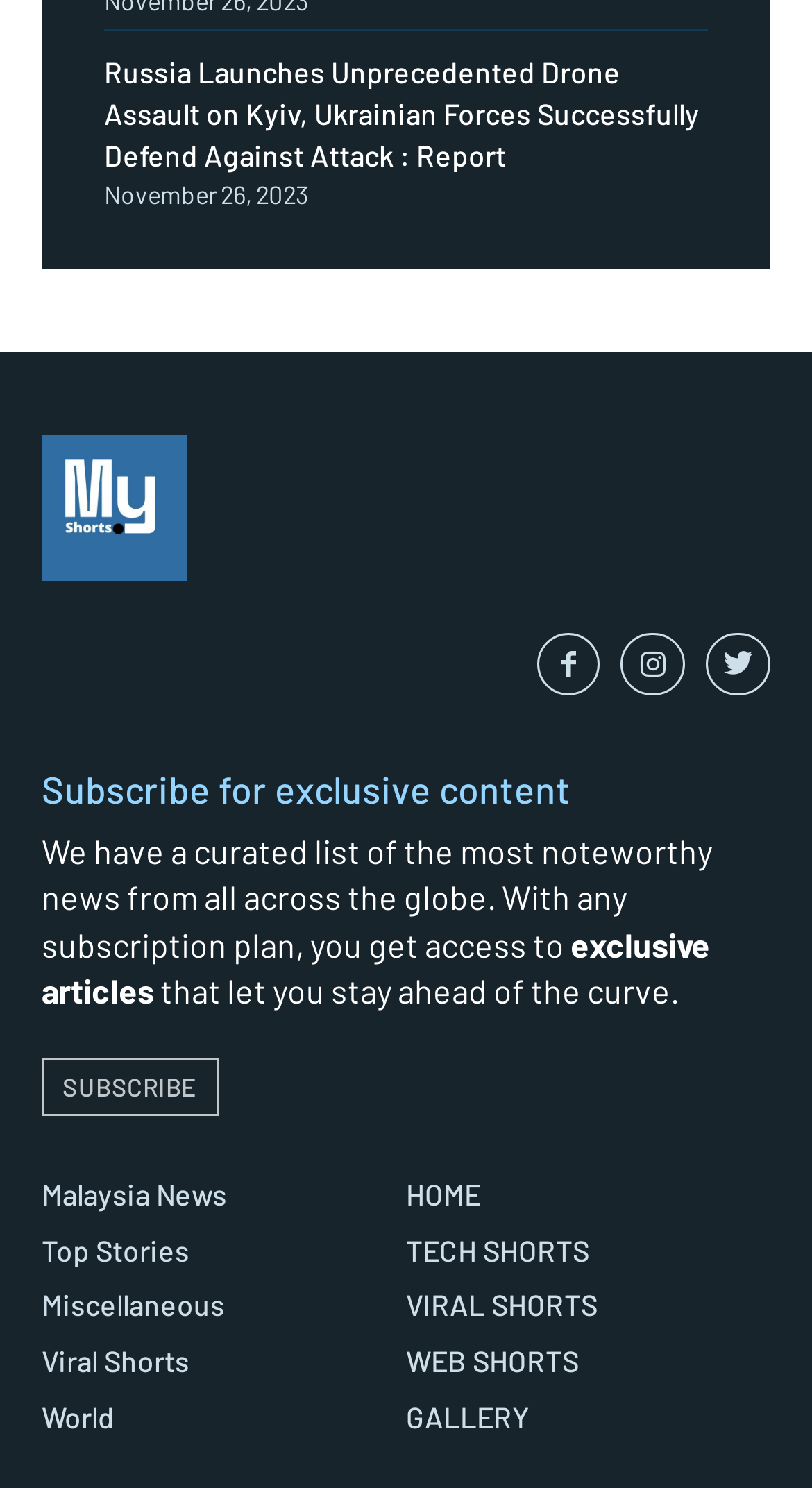Identify the bounding box for the described UI element. Provide the coordinates in (top-left x, top-left y, bottom-right x, bottom-right y) format with values ranging from 0 to 1: World

[0.051, 0.942, 0.5, 0.965]